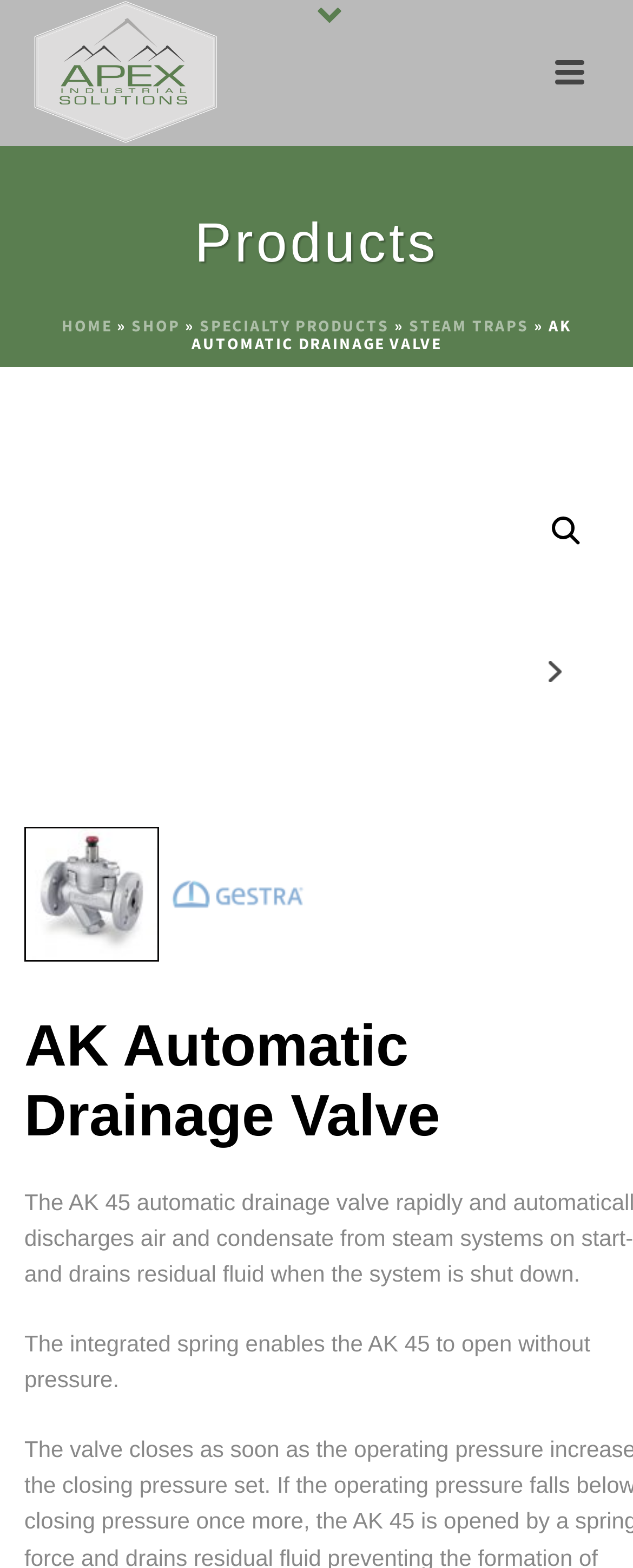Find the headline of the webpage and generate its text content.

AK Automatic Drainage Valve